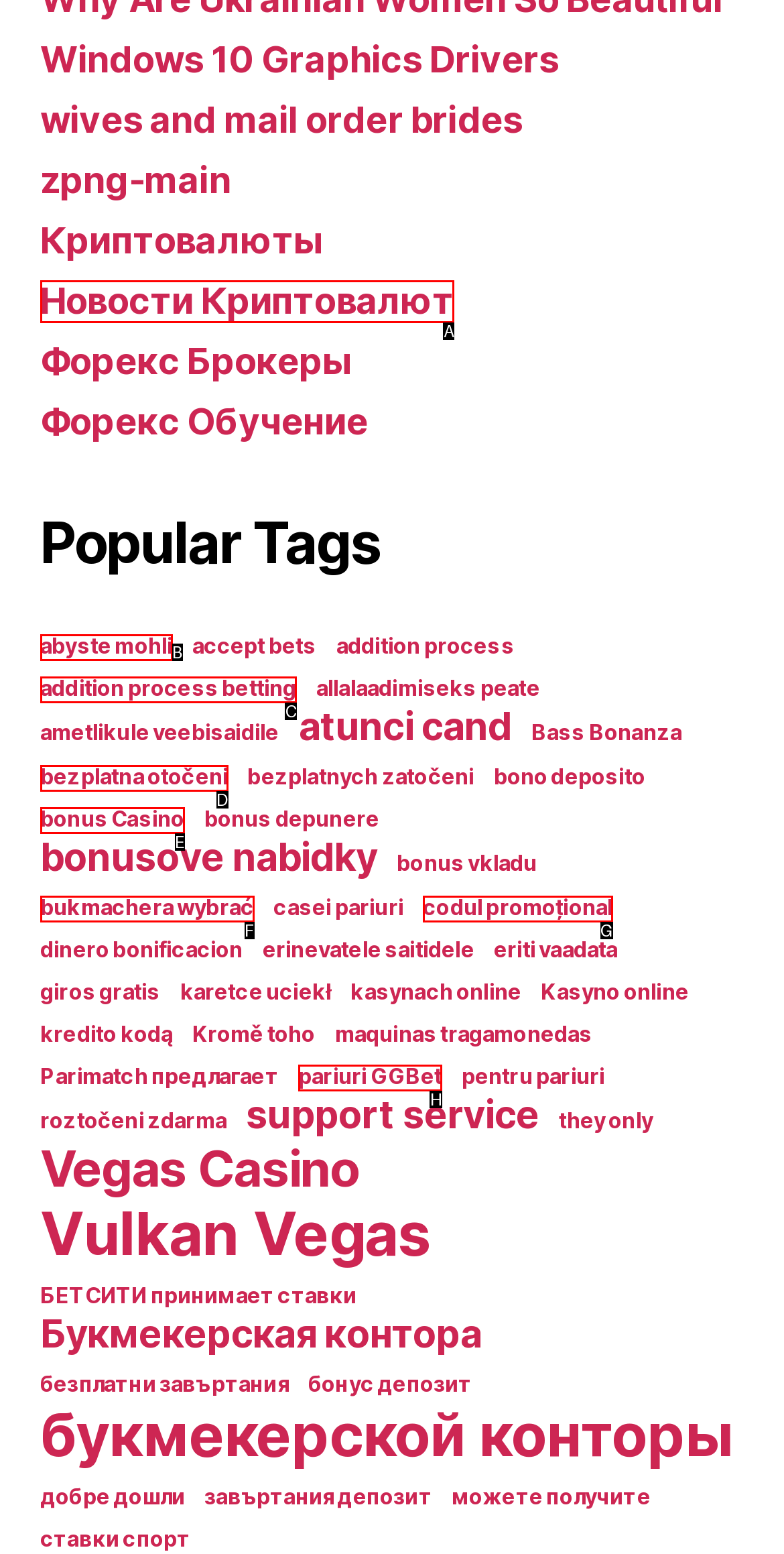Choose the HTML element that best fits the description: addition process betting. Answer with the option's letter directly.

C